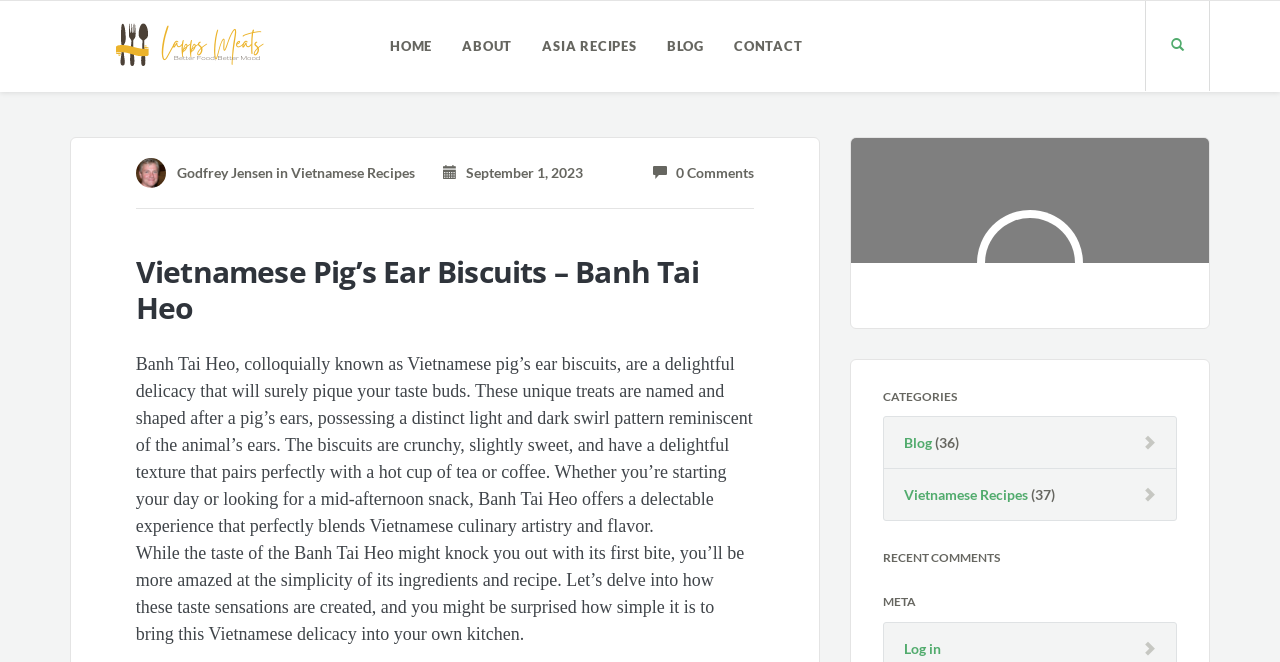Offer a comprehensive description of the webpage’s content and structure.

This webpage is about Vietnamese Pig's Ear Biscuits, also known as Banh Tai Heo. At the top left, there is a logo of Lapps Meat, accompanied by a link to the website. Next to it, there is a navigation menu with links to HOME, ABOUT, ASIA RECIPES, BLOG, and CONTACT.

On the right side of the top section, there is a social media link with an icon, which expands to show a dropdown menu with links to Godfrey Jensen, Vietnamese Recipes, and a timestamp of September 1, 2023. Below this, there is a heading that reads "Vietnamese Pig's Ear Biscuits - Banh Tai Heo", followed by a descriptive paragraph about the biscuits.

The paragraph explains that Banh Tai Heo is a delightful delicacy with a unique light and dark swirl pattern, crunchy texture, and a sweet flavor that pairs well with tea or coffee. The text is divided into two sections, with the first part introducing the biscuits and the second part inviting readers to learn about the simplicity of its ingredients and recipe.

Further down, there are three sections: CATEGORIES, RECENT COMMENTS, and META. The CATEGORIES section has links to Blog and Vietnamese Recipes, each with a number of posts in parentheses. The RECENT COMMENTS and META sections are empty, with only headings displayed. At the very bottom, there is a link to Log in.